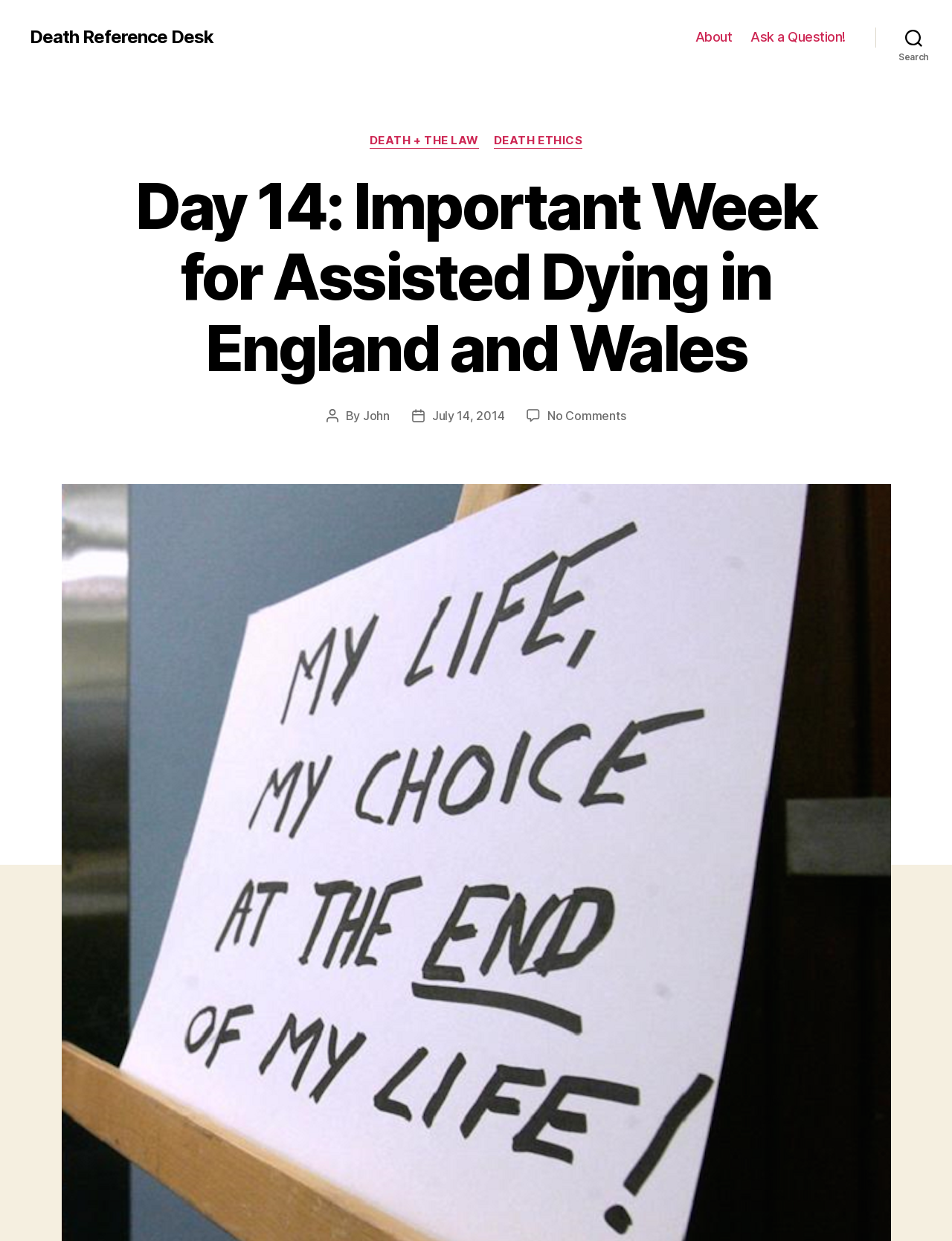Please examine the image and provide a detailed answer to the question: What is the name of the author of this post?

I found the author's name by looking at the section that says 'Post author' and then finding the link that says 'John' next to it.